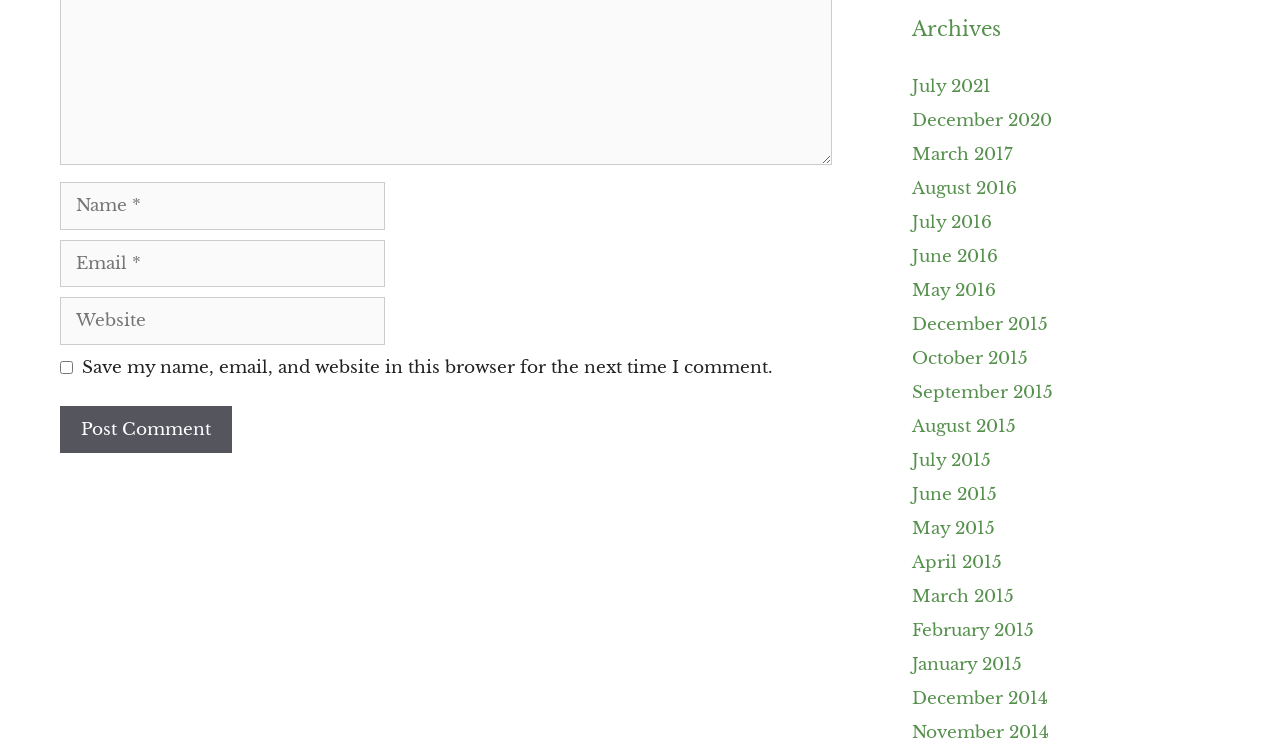Provide a brief response to the question below using one word or phrase:
How many textboxes are available in the form?

3